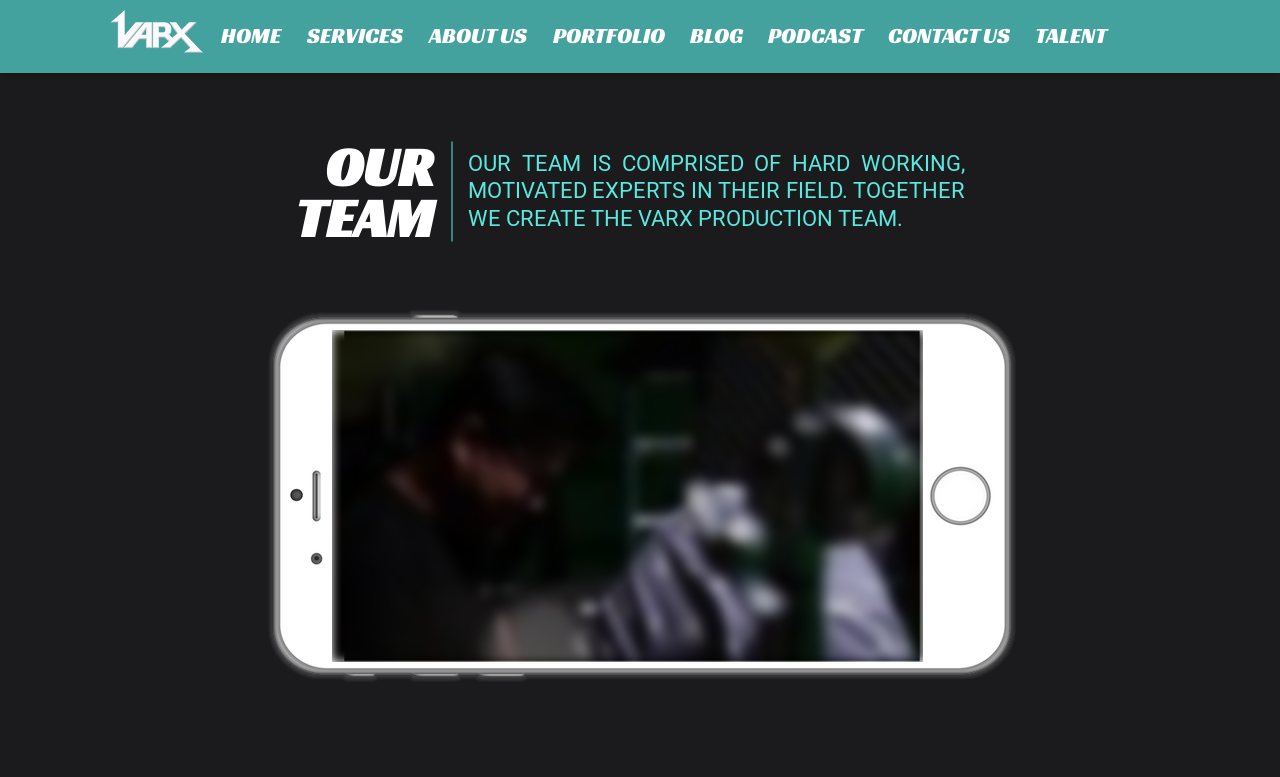Specify the bounding box coordinates (top-left x, top-left y, bottom-right x, bottom-right y) of the UI element in the screenshot that matches this description: ABOUT US

[0.327, 0.022, 0.423, 0.071]